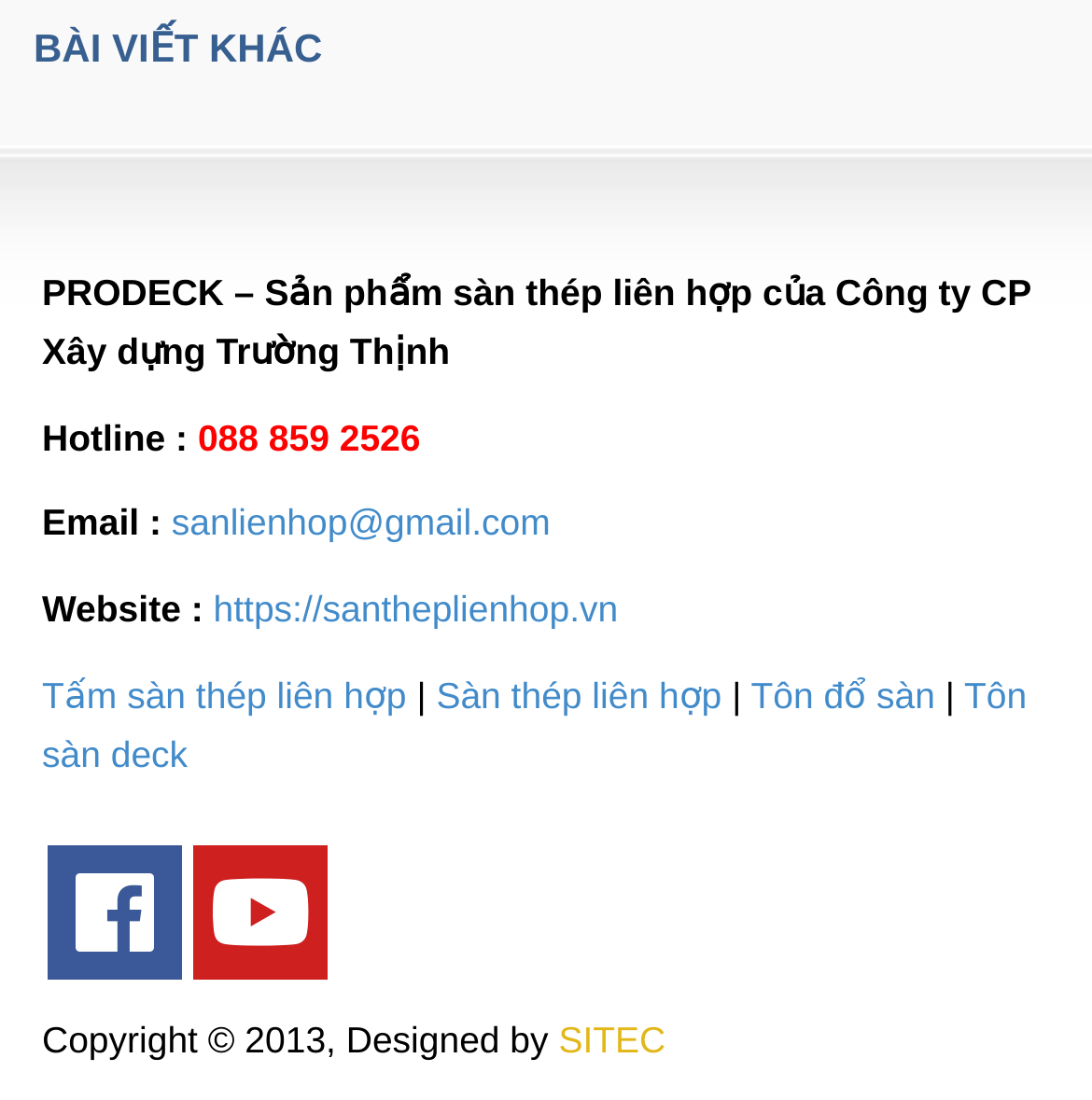Identify the bounding box of the UI element described as follows: "Sàn thép liên hợp". Provide the coordinates as four float numbers in the range of 0 to 1 [left, top, right, bottom].

[0.399, 0.613, 0.661, 0.651]